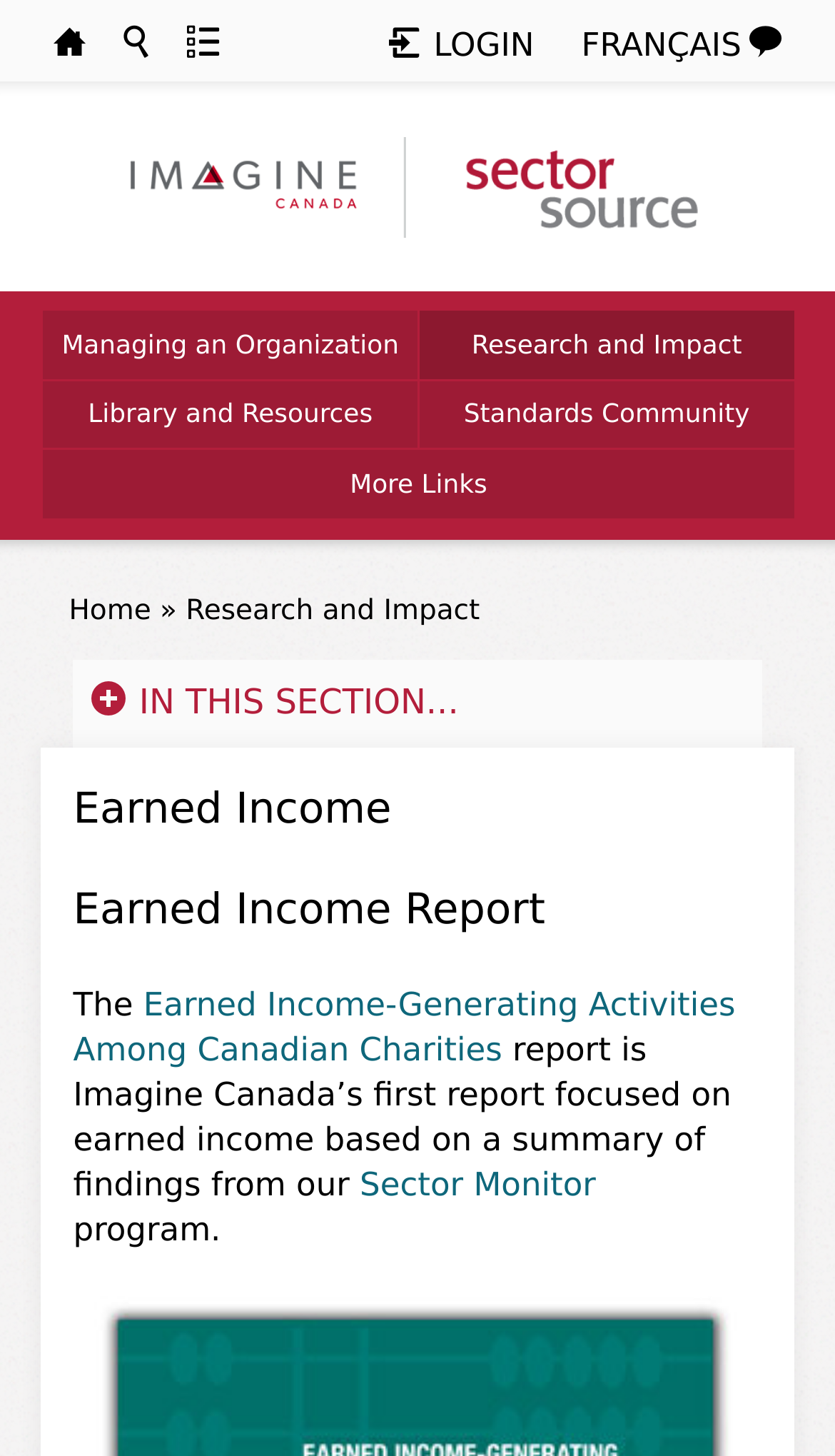What is the name of the organization?
Use the image to give a comprehensive and detailed response to the question.

The name of the organization can be found in the top-left corner of the webpage, where it is displayed as a heading and also as an image.